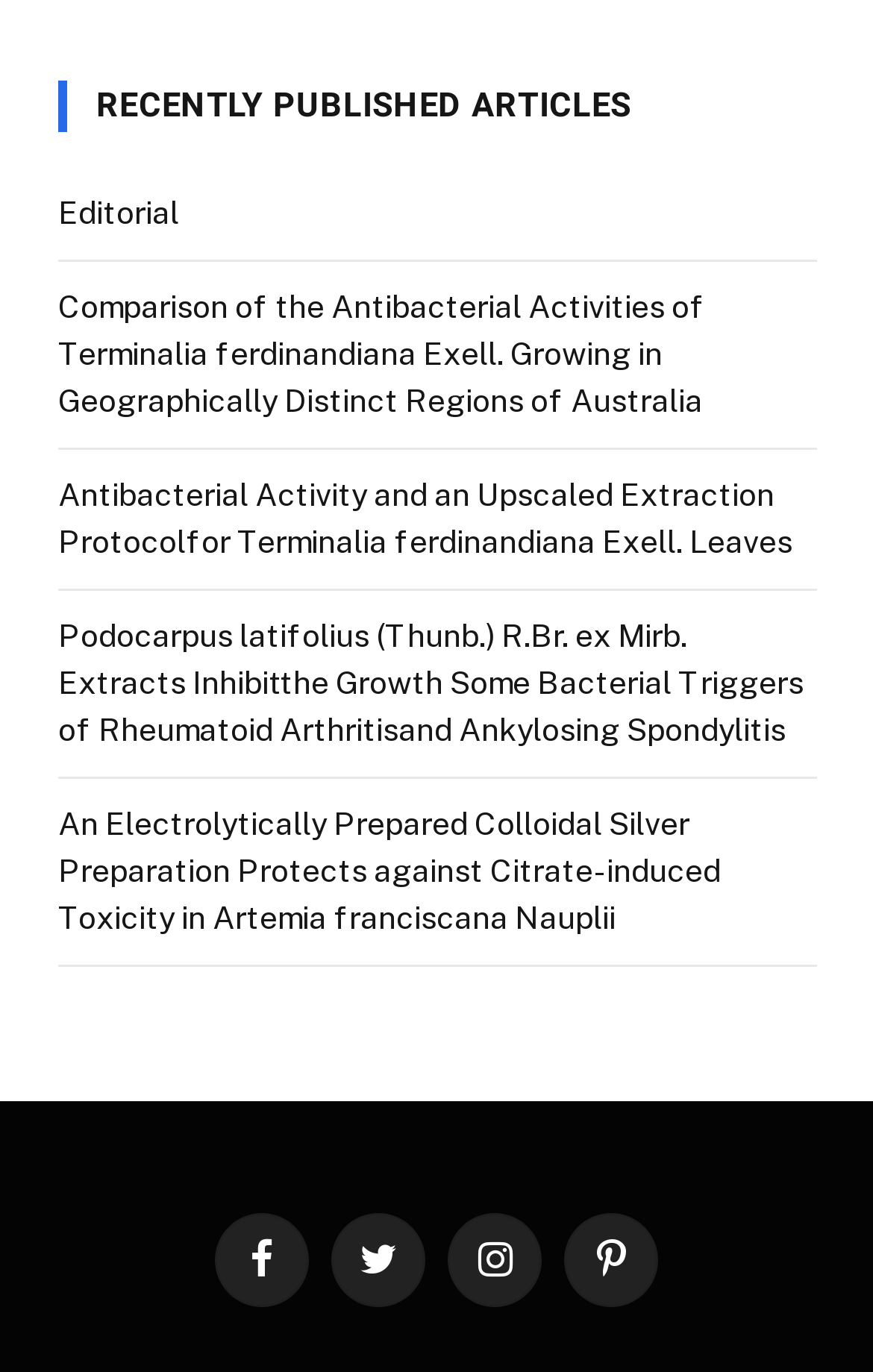Locate the bounding box coordinates of the clickable region necessary to complete the following instruction: "Share on Facebook". Provide the coordinates in the format of four float numbers between 0 and 1, i.e., [left, top, right, bottom].

[0.246, 0.884, 0.354, 0.952]